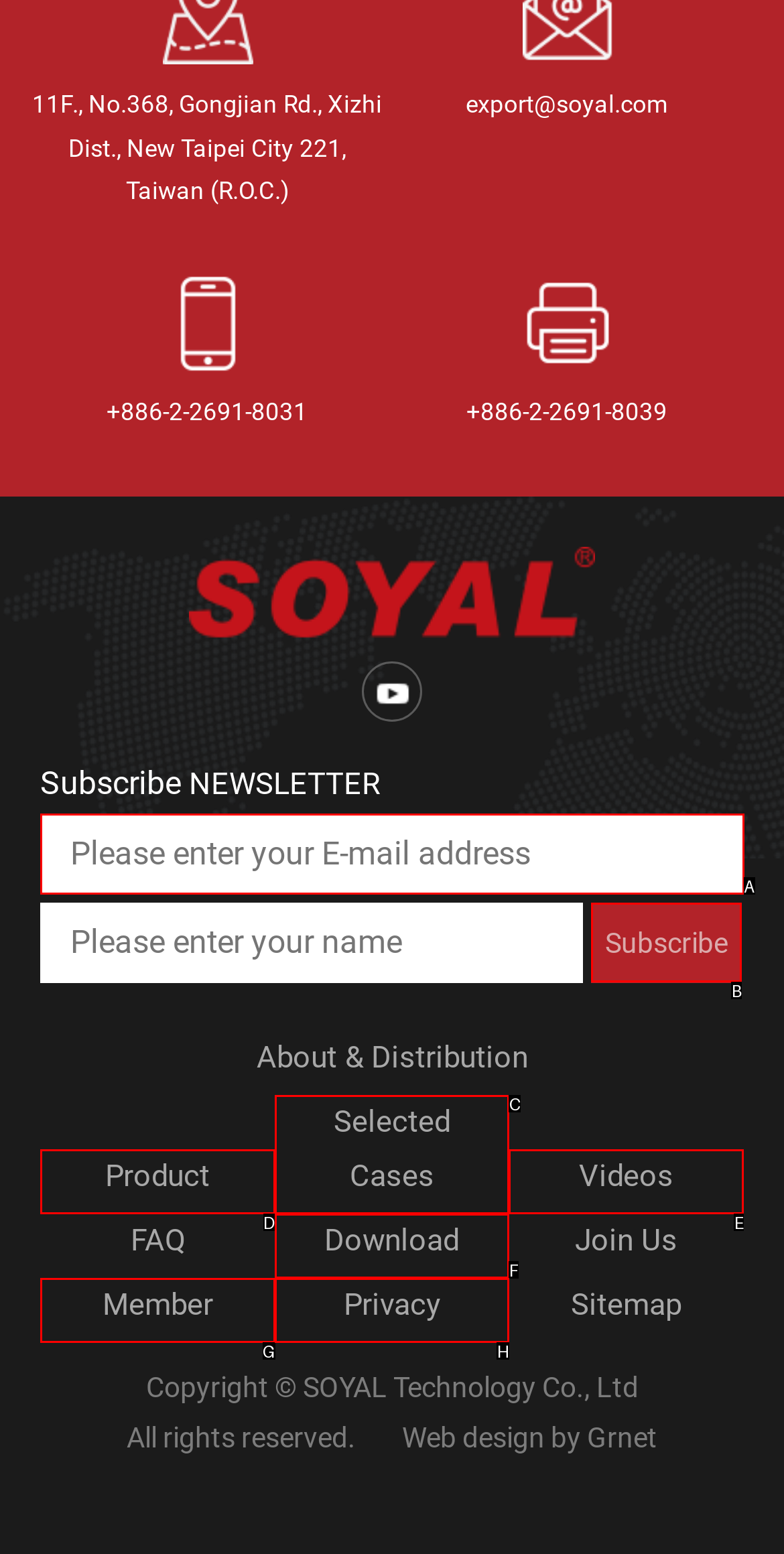Select the appropriate HTML element to click for the following task: Subscribe to the newsletter
Answer with the letter of the selected option from the given choices directly.

B